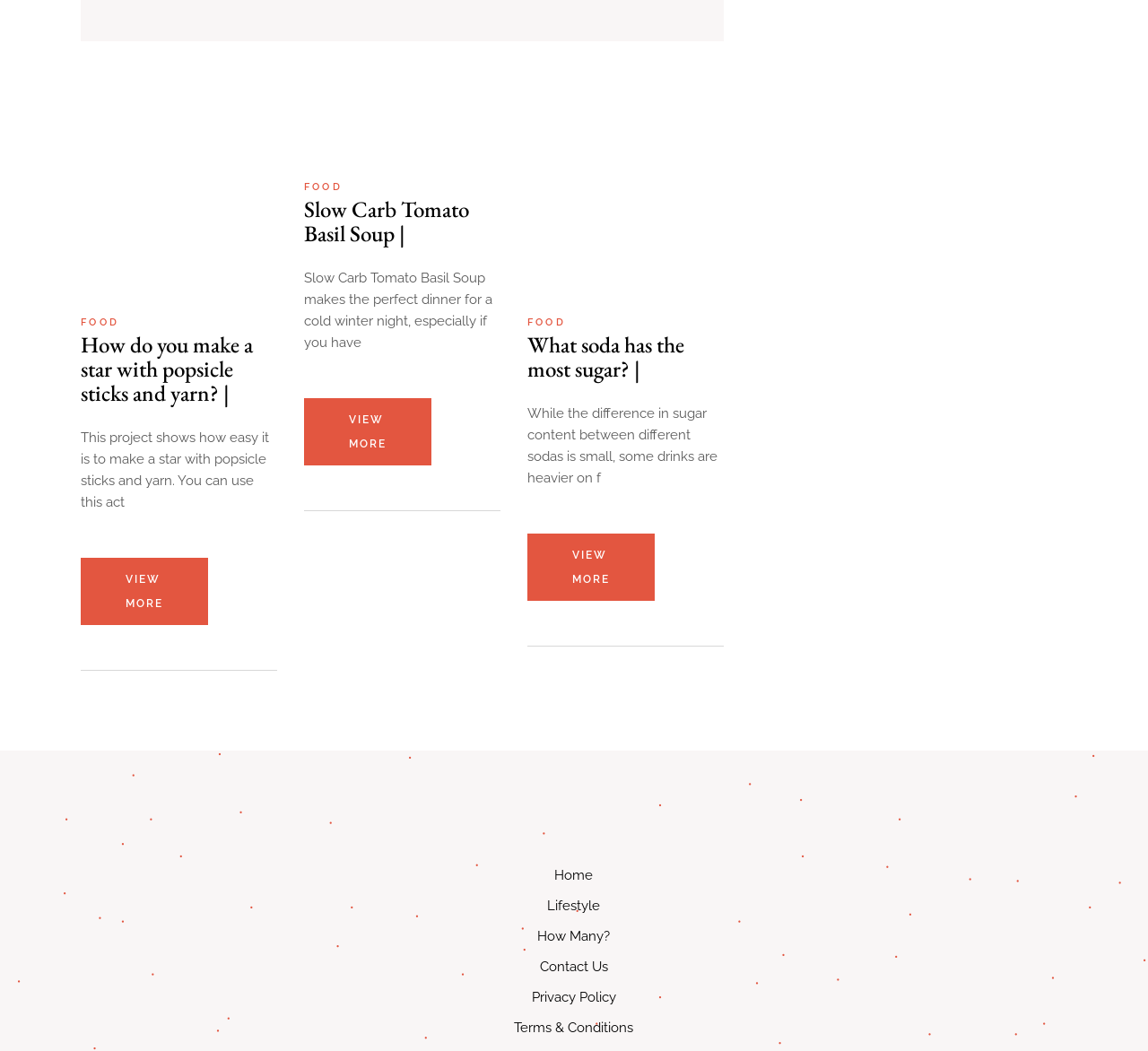How many articles are present on the page?
Using the visual information from the image, give a one-word or short-phrase answer.

3